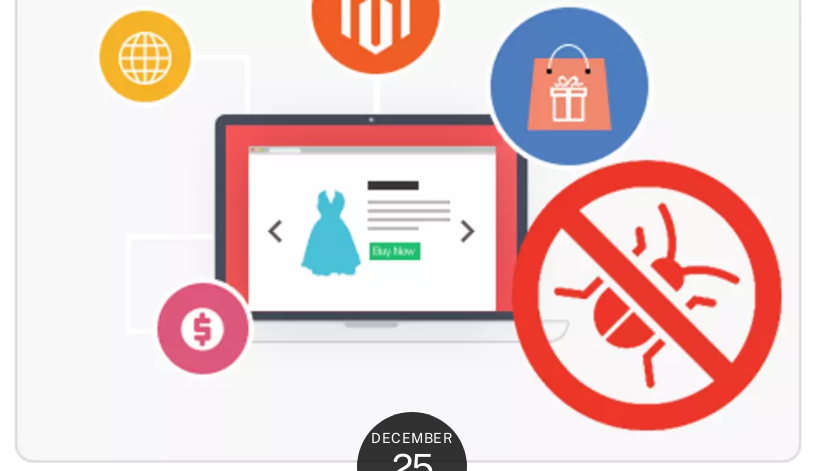What is the red prohibition symbol featuring?
Give a single word or phrase as your answer by examining the image.

A bug